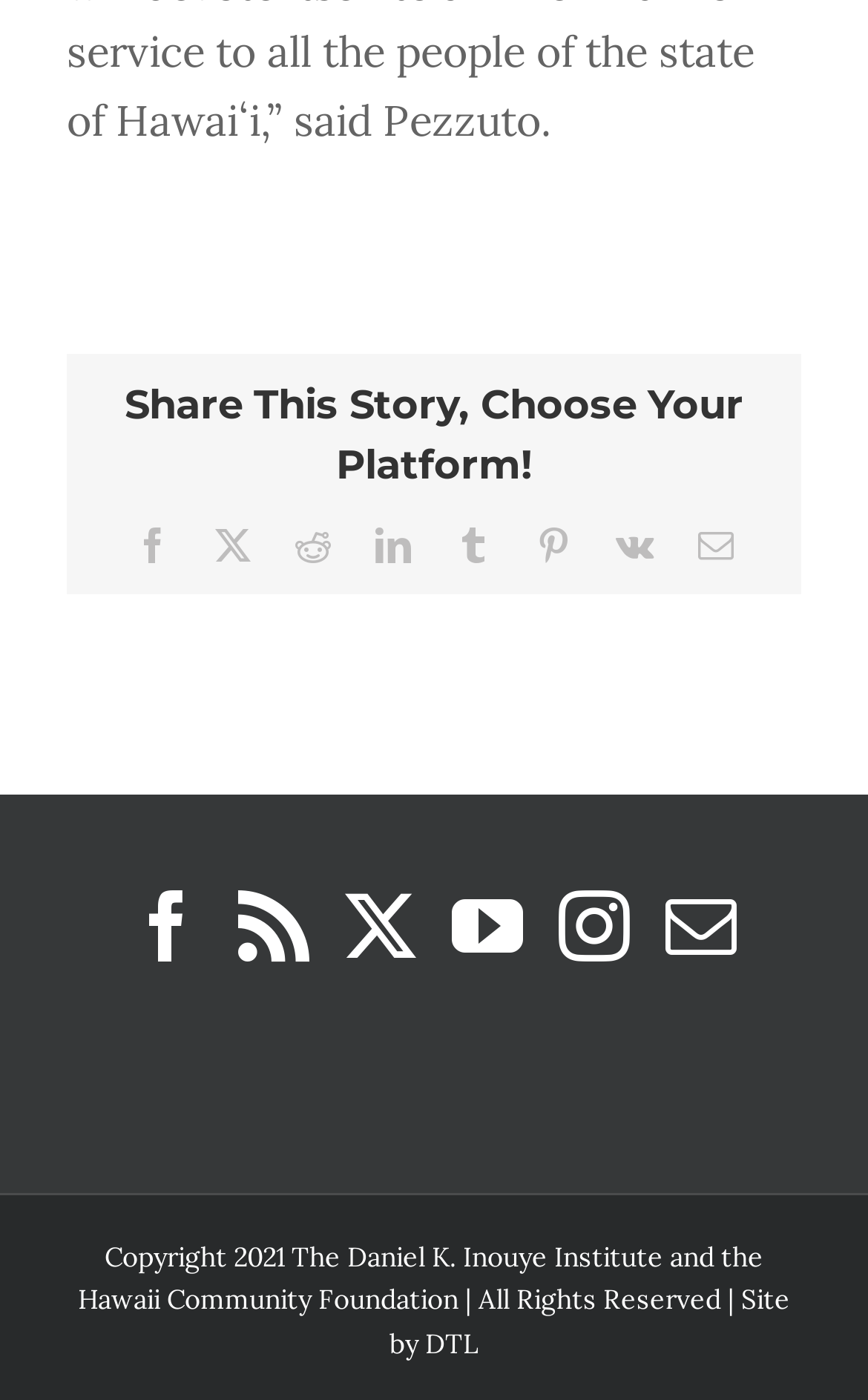Provide your answer in one word or a succinct phrase for the question: 
What is the organization associated with the website?

The Daniel K. Inouye Institute